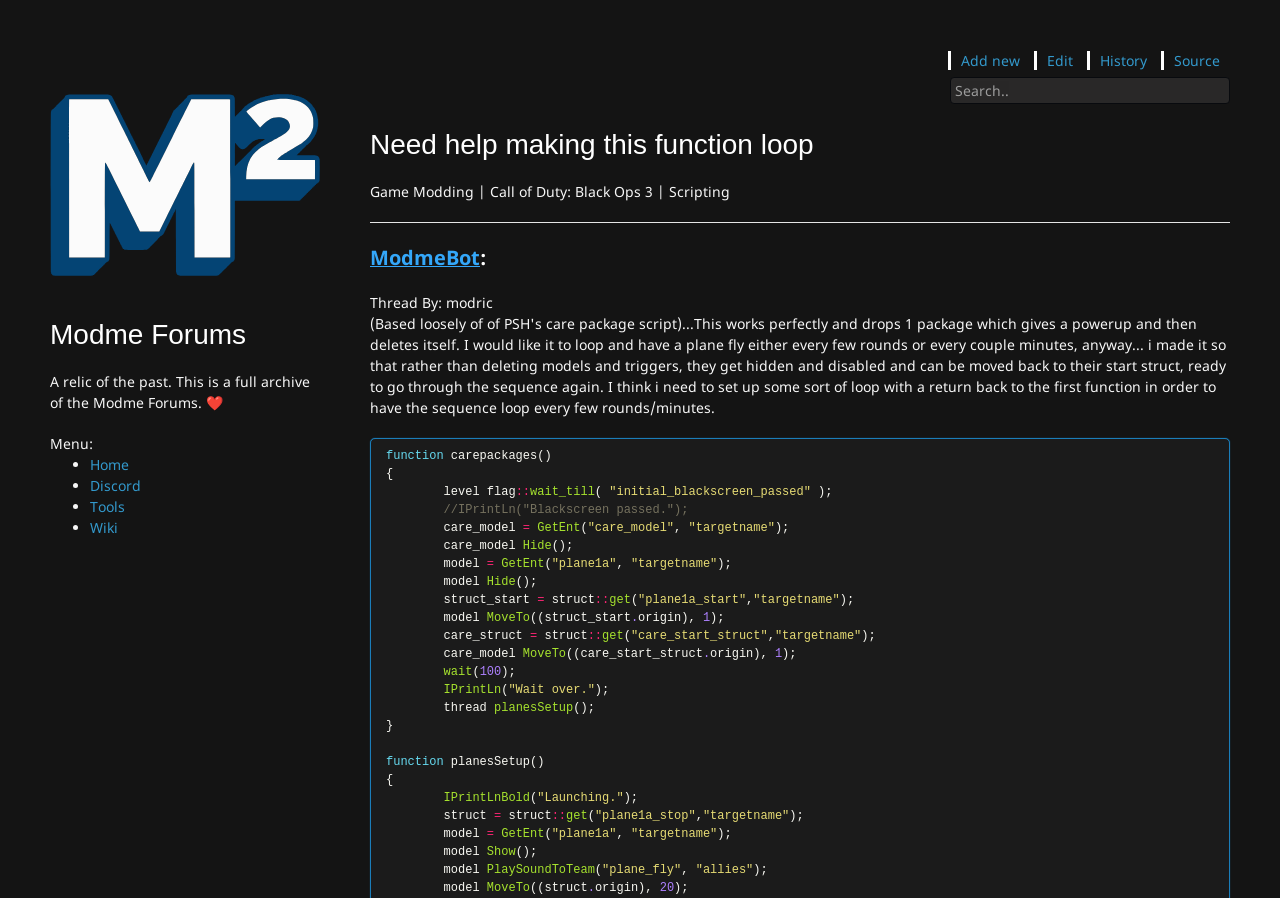Write a detailed summary of the webpage, including text, images, and layout.

This webpage is a forum thread on Modme Forums, a platform for game modding and scripting. At the top, there is a header section with a logo image, a heading "Modme Forums", and a short description "A relic of the past. This is a full archive of the Modme Forums. ❤️". Below the header, there is a menu section with links to "Home", "Discord", "Tools", and "Wiki".

On the right side of the page, there are several links, including "Add new", "Edit", "History", and "Source". There is also a search box with a placeholder text "Search..".

The main content of the page is a forum thread titled "Need help making this function loop" with a heading and a description "Game Modding | Call of Duty: Black Ops 3 | Scripting". The thread is posted by "modric" and has a reply from "ModmeBot". The thread content is a block of code with various functions, variables, and comments, including "function", "carepackages", "level", "flag", and "wait_till". The code is formatted with indentation and line breaks, making it easier to read.

Overall, this webpage is a forum thread on game modding and scripting, with a focus on a specific function loop issue.